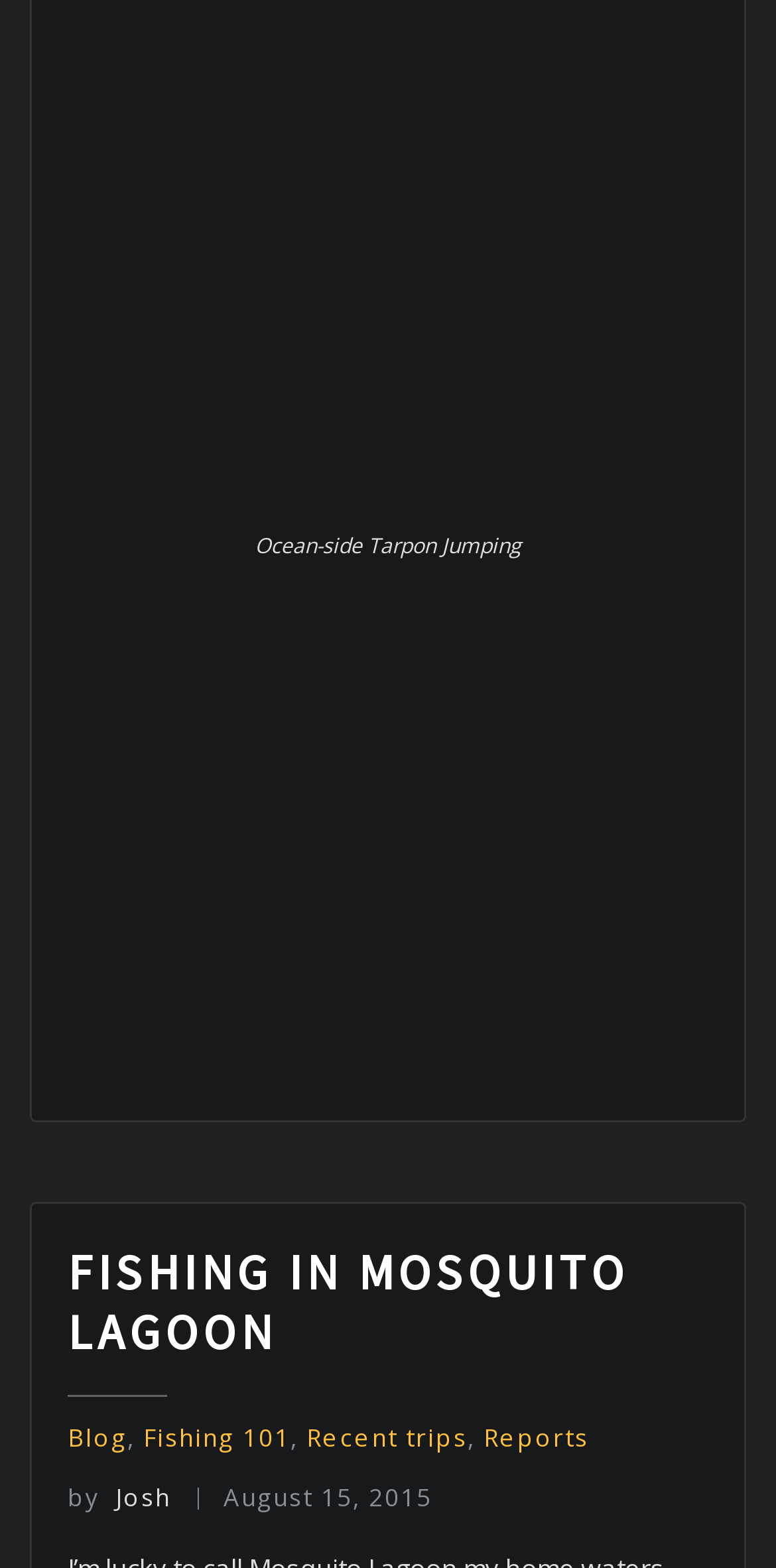Identify the coordinates of the bounding box for the element that must be clicked to accomplish the instruction: "Check Yosemite webcams".

None